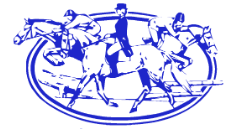Generate an elaborate caption for the image.

The image features a stylized logo for the Harewood Combined Training Group, depicting three equestrians in action—two riders jumping ahead and one rider situated centrally, all illustrated in a vibrant blue outline. This visual emphasizes the group's focus on combined training, which integrates dressage and show-jumping, reflecting their dedication to excellence in equestrian sports. The logo serves as a representation of the club's heritage and passion for riding, highlighting community and skill development among its members.